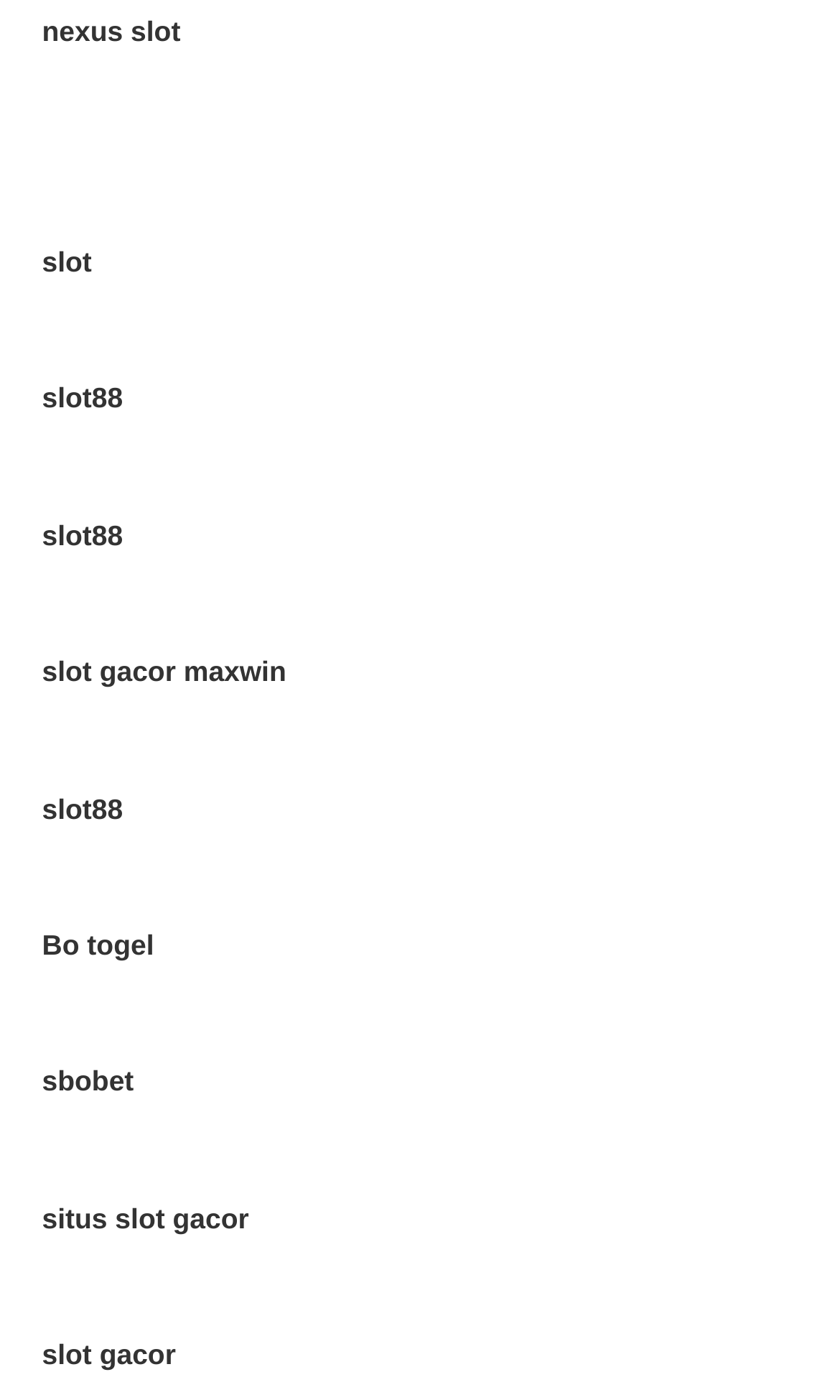Determine the bounding box for the HTML element described here: "Bo togel". The coordinates should be given as [left, top, right, bottom] with each number being a float between 0 and 1.

[0.05, 0.663, 0.183, 0.687]